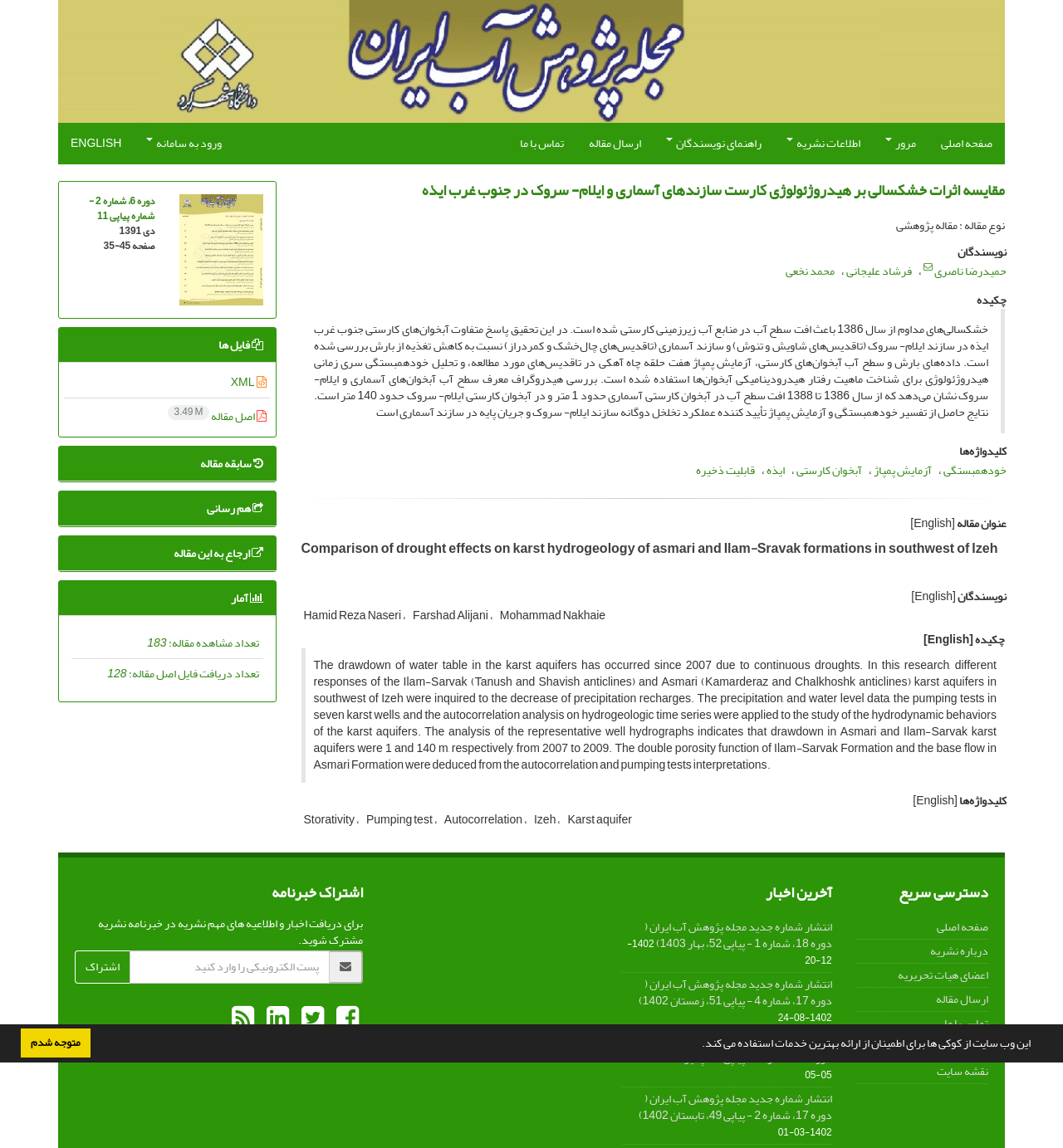Can you give a detailed response to the following question using the information from the image? What is the keyword related to the research location?

The keyword related to the research location can be found in the static text elements, which is 'ایذه' in Persian and 'Izeh' in English.